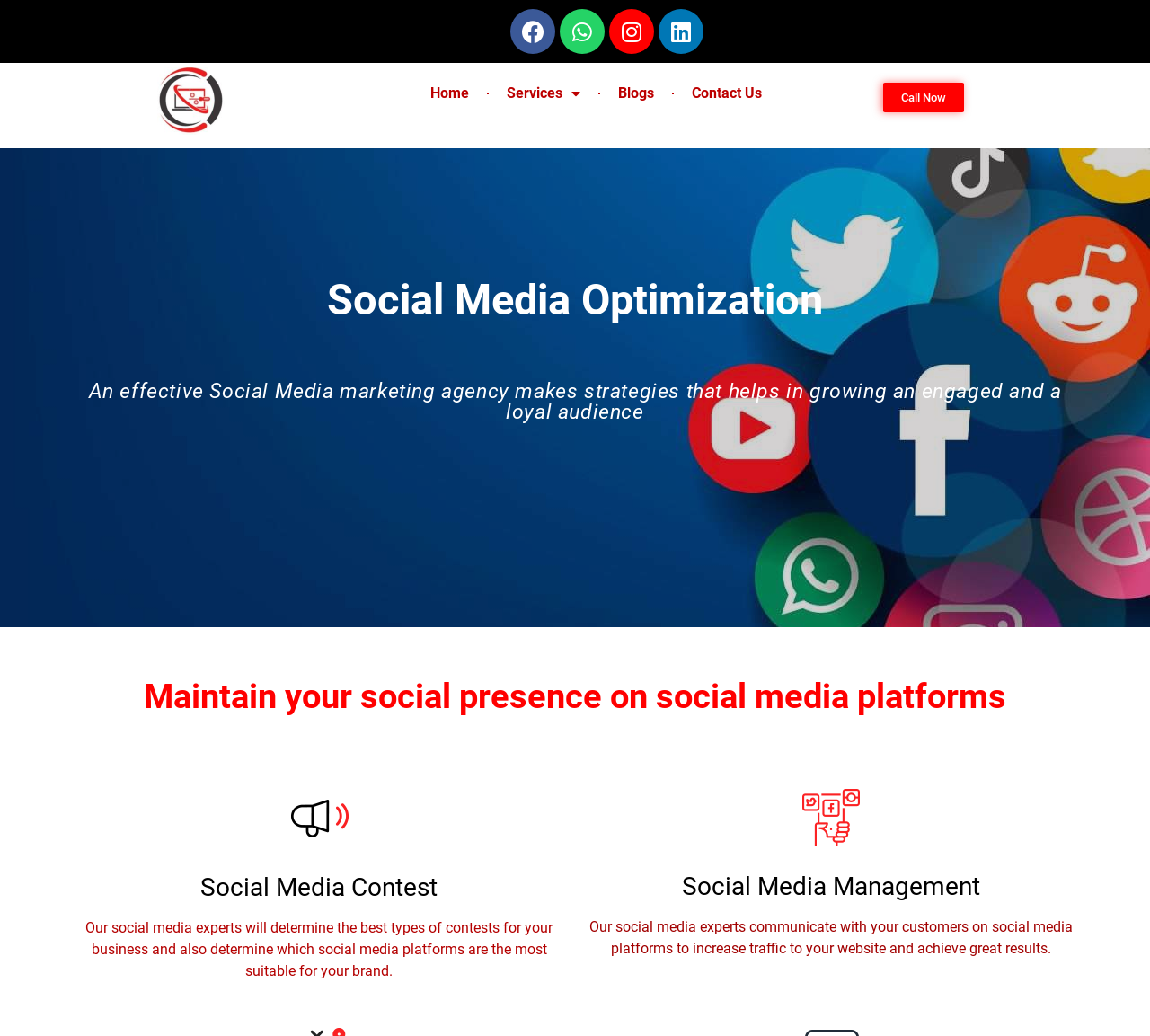Using the information in the image, give a detailed answer to the following question: What is the goal of social media optimization?

Based on the webpage, the goal of social media optimization is to grow an engaged and loyal audience, as stated in the section 'Social Media Optimization', which explains that the agency makes strategies to achieve this goal.